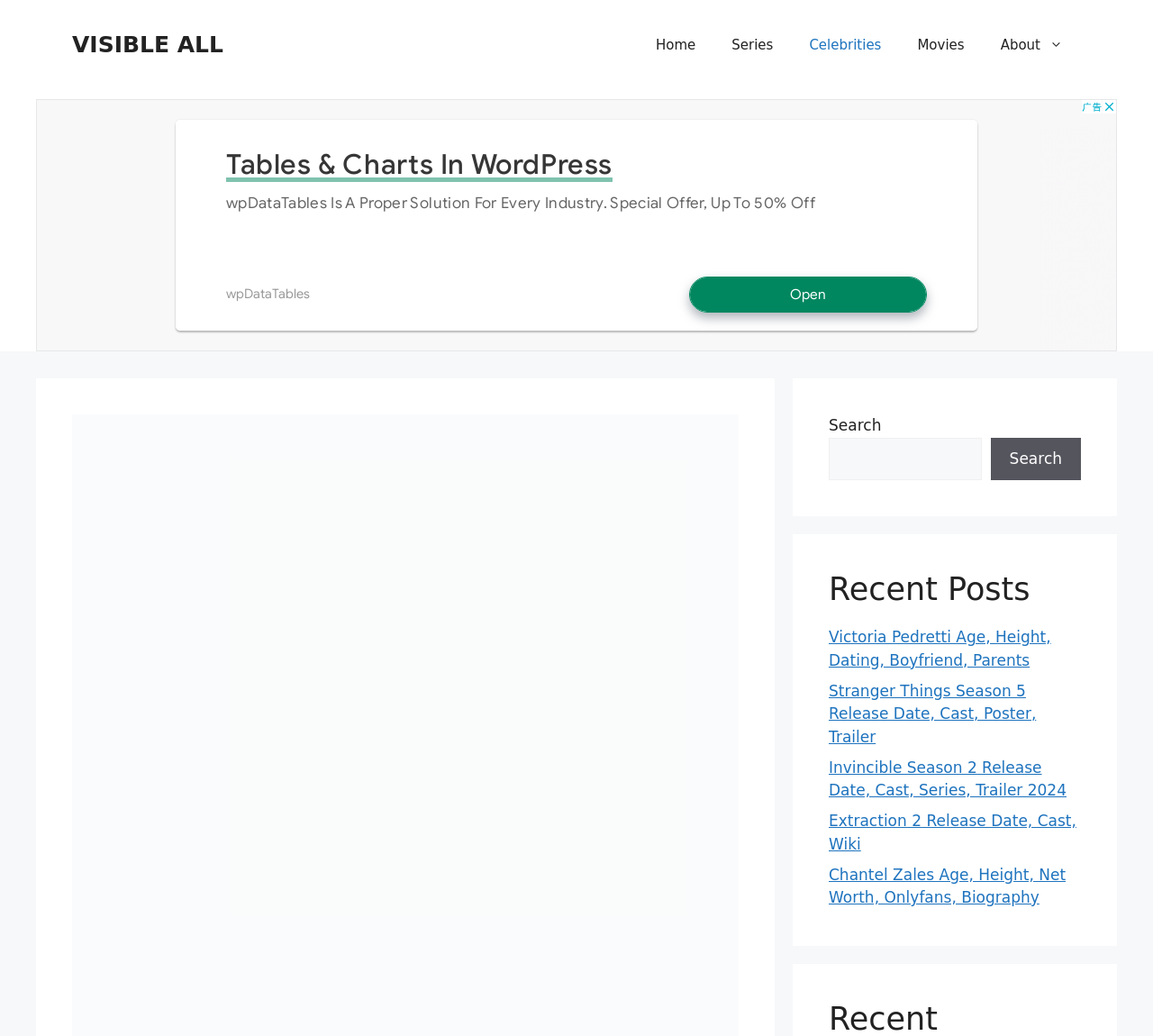Respond with a single word or phrase for the following question: 
What is the purpose of the element with the text 'Search'?

Search box